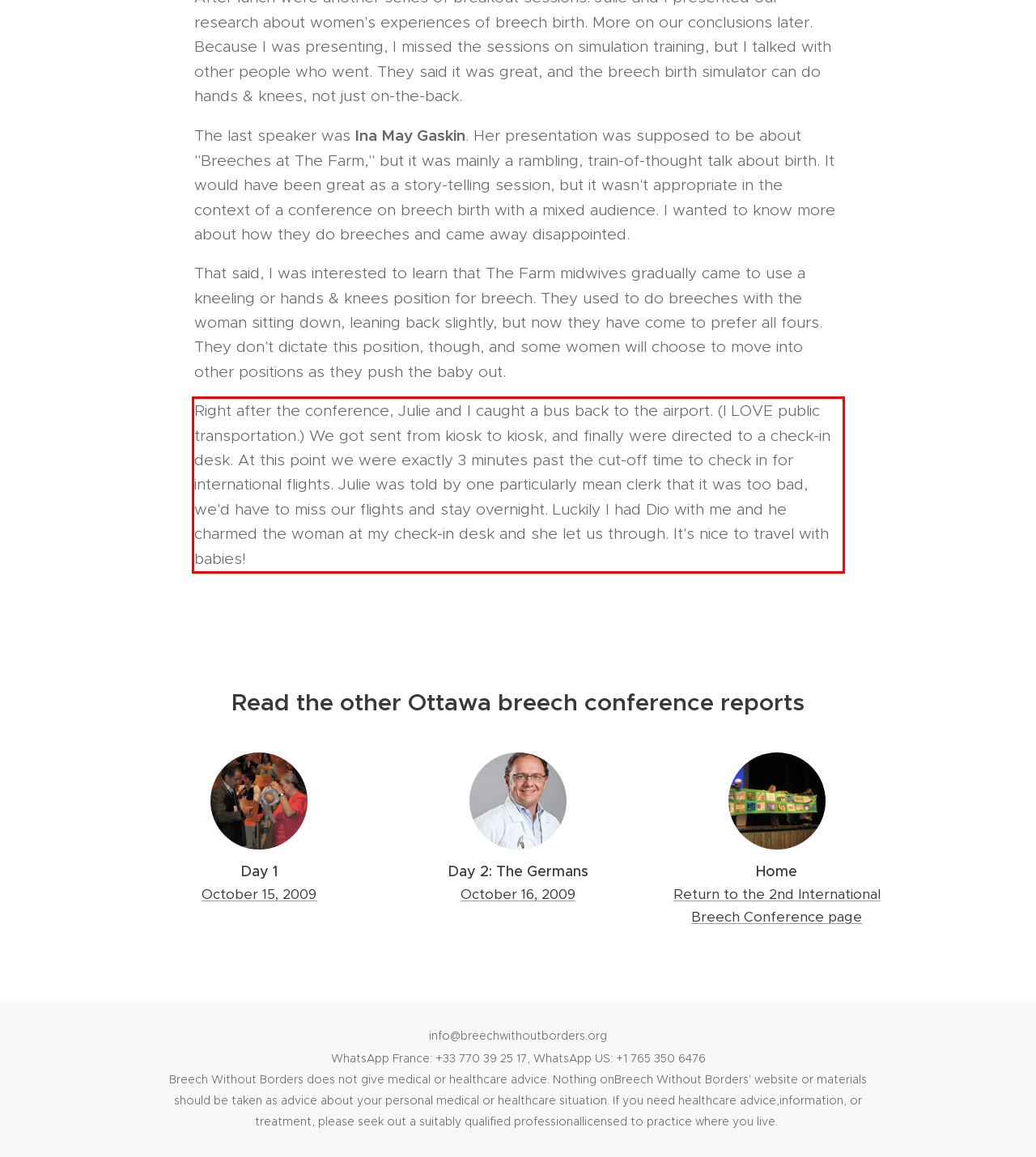From the screenshot of the webpage, locate the red bounding box and extract the text contained within that area.

Right after the conference, Julie and I caught a bus back to the airport. (I LOVE public transportation.) We got sent from kiosk to kiosk, and finally were directed to a check-in desk. At this point we were exactly 3 minutes past the cut-off time to check in for international flights. Julie was told by one particularly mean clerk that it was too bad, we'd have to miss our flights and stay overnight. Luckily I had Dio with me and he charmed the woman at my check-in desk and she let us through. It's nice to travel with babies!